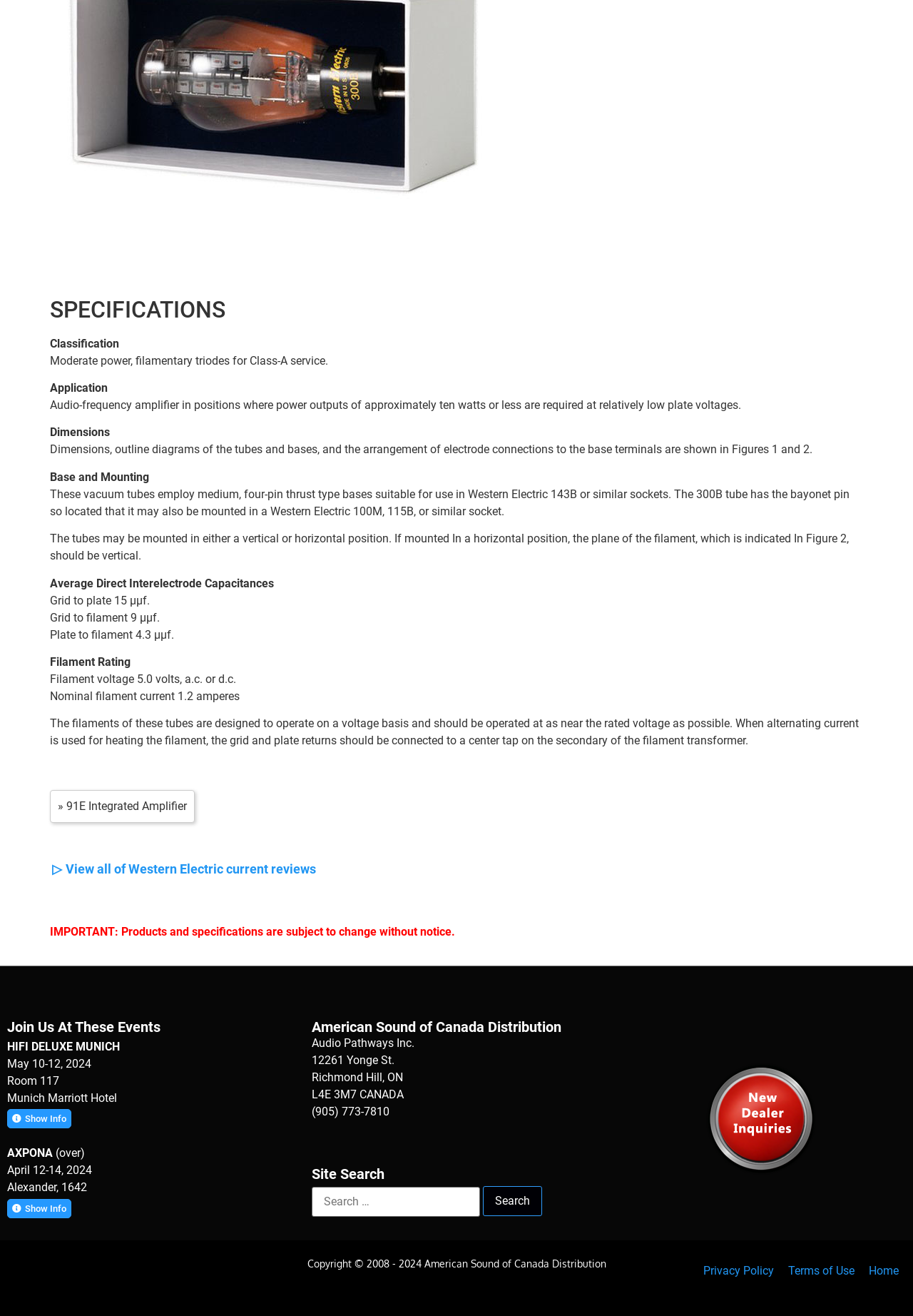Given the description "Home", provide the bounding box coordinates of the corresponding UI element.

[0.952, 0.961, 0.984, 0.971]